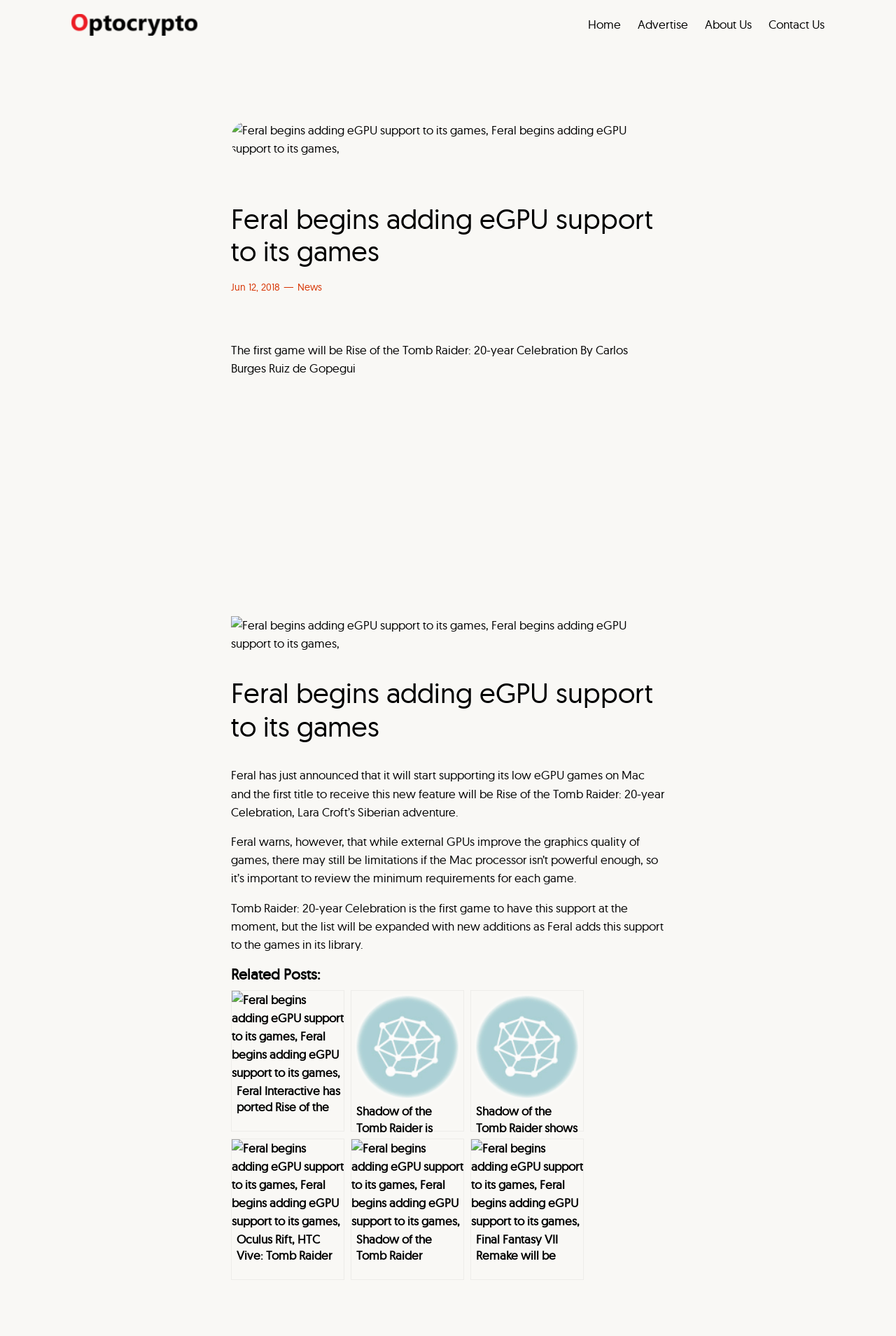Determine the main heading text of the webpage.

Feral begins adding eGPU support to its games